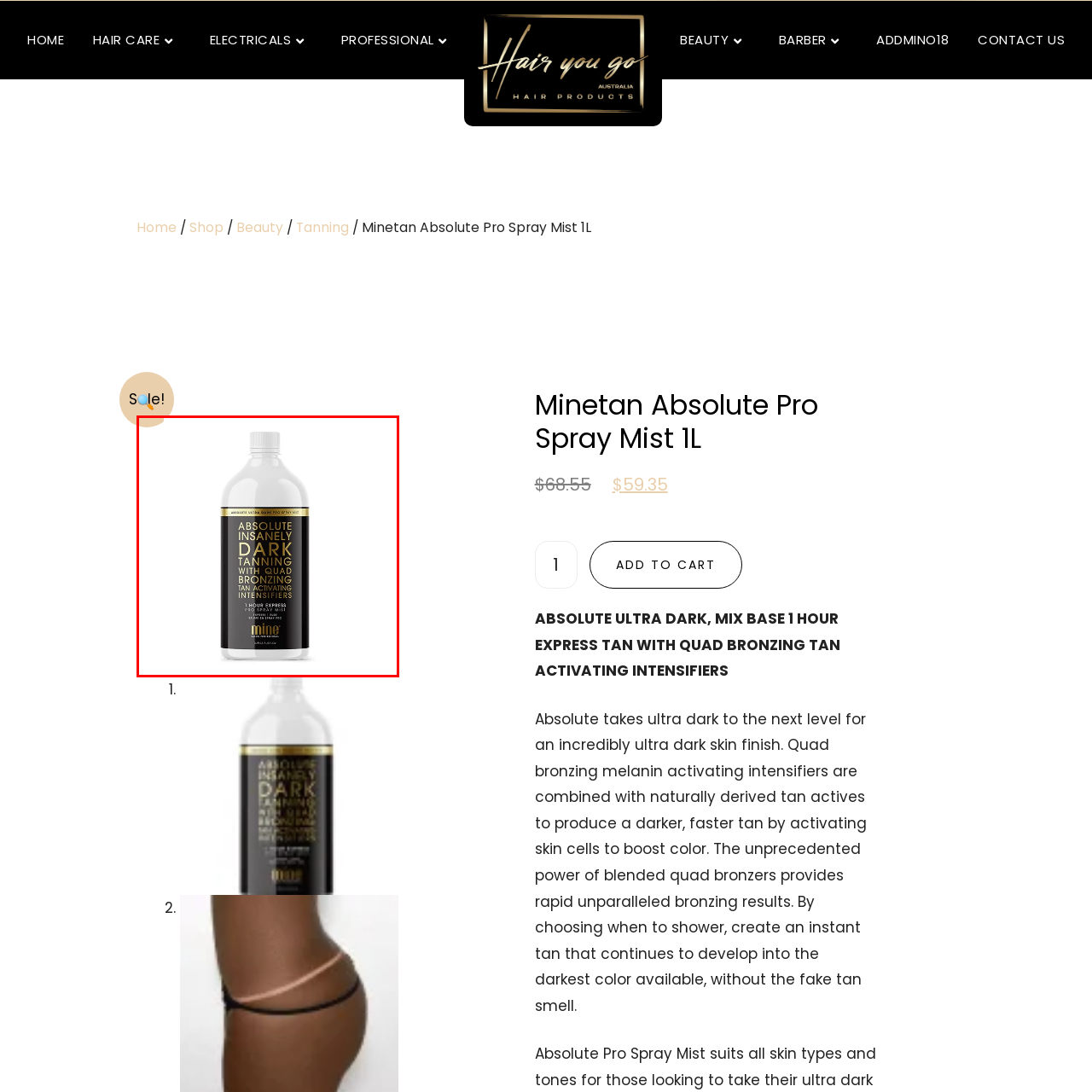What is the purpose of the product? Focus on the image highlighted by the red bounding box and respond with a single word or a brief phrase.

Tanning